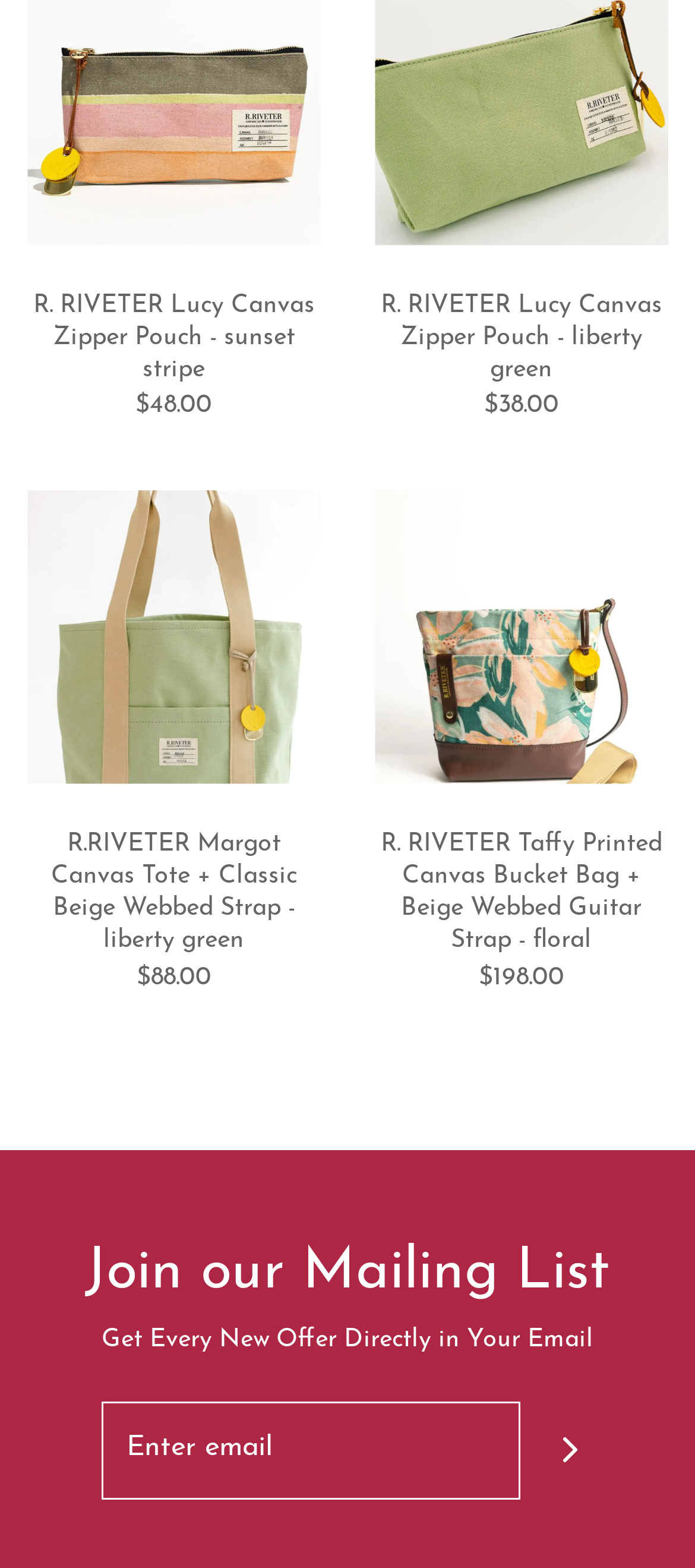Locate the bounding box coordinates of the element that should be clicked to execute the following instruction: "Click on the 'R. RIVETER Taffy Printed Canvas Bucket Bag + Beige Webbed Guitar Strap - floral $198.00' link".

[0.538, 0.523, 0.962, 0.642]